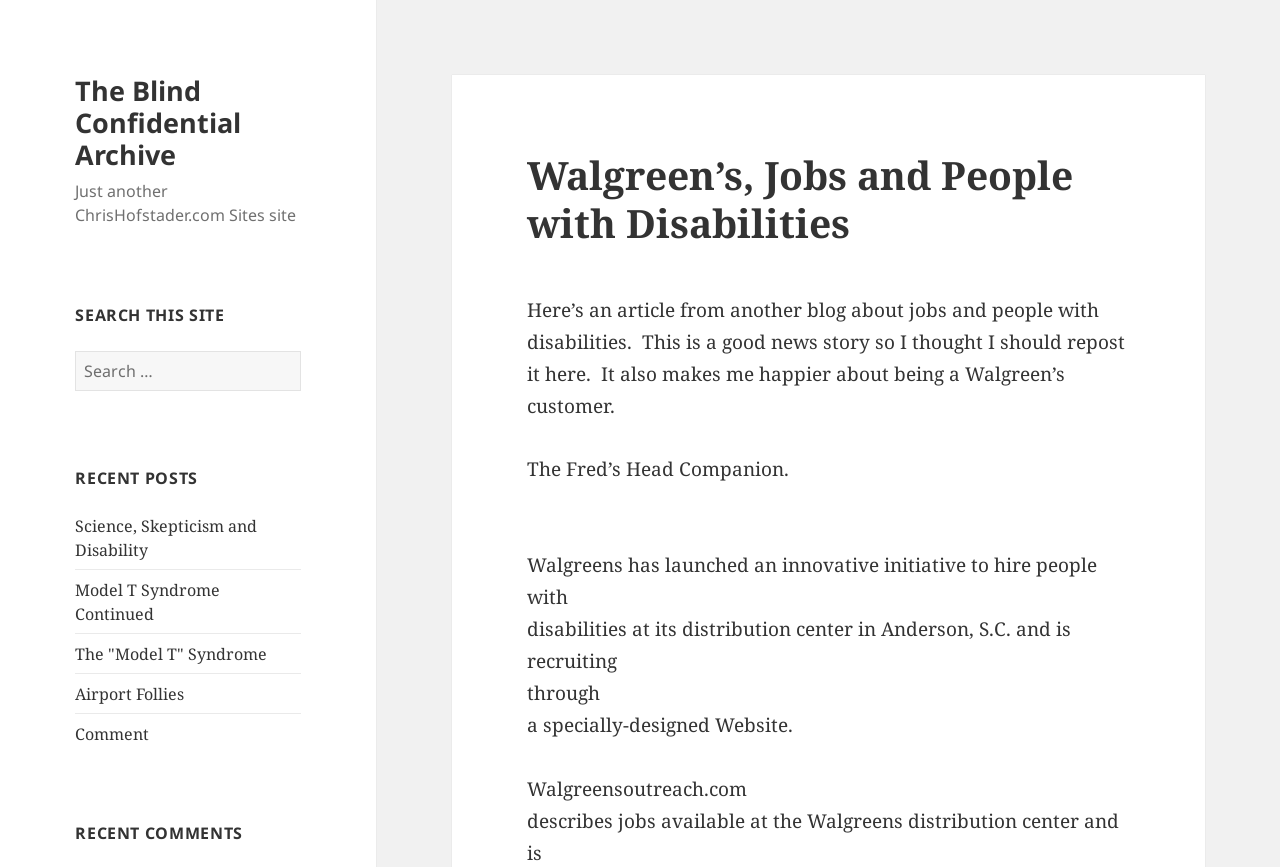Illustrate the webpage's structure and main components comprehensively.

This webpage is about a blog post discussing jobs and people with disabilities. At the top, there is a link to "The Blind Confidential Archive" and a static text "Just another ChrisHofstader.com Sites site". Below this, there is a search bar with a label "Search for:" and a button labeled "Search". 

To the right of the search bar, there are three headings: "SEARCH THIS SITE", "RECENT POSTS", and "RECENT COMMENTS". Under "RECENT POSTS", there are four links to other blog posts, including "Science, Skepticism and Disability", "Model T Syndrome Continued", "The 'Model T' Syndrome", and "Airport Follies". 

The main content of the webpage is a blog post titled "Walgreen’s, Jobs and People with Disabilities". The post starts with a brief introduction, mentioning that it is a good news story about jobs and people with disabilities. The rest of the post discusses Walgreens' initiative to hire people with disabilities at its distribution center in Anderson, S.C. and how they are recruiting through a specially-designed website, Walgreensoutreach.com, which describes jobs available at the Walgreens distribution center.